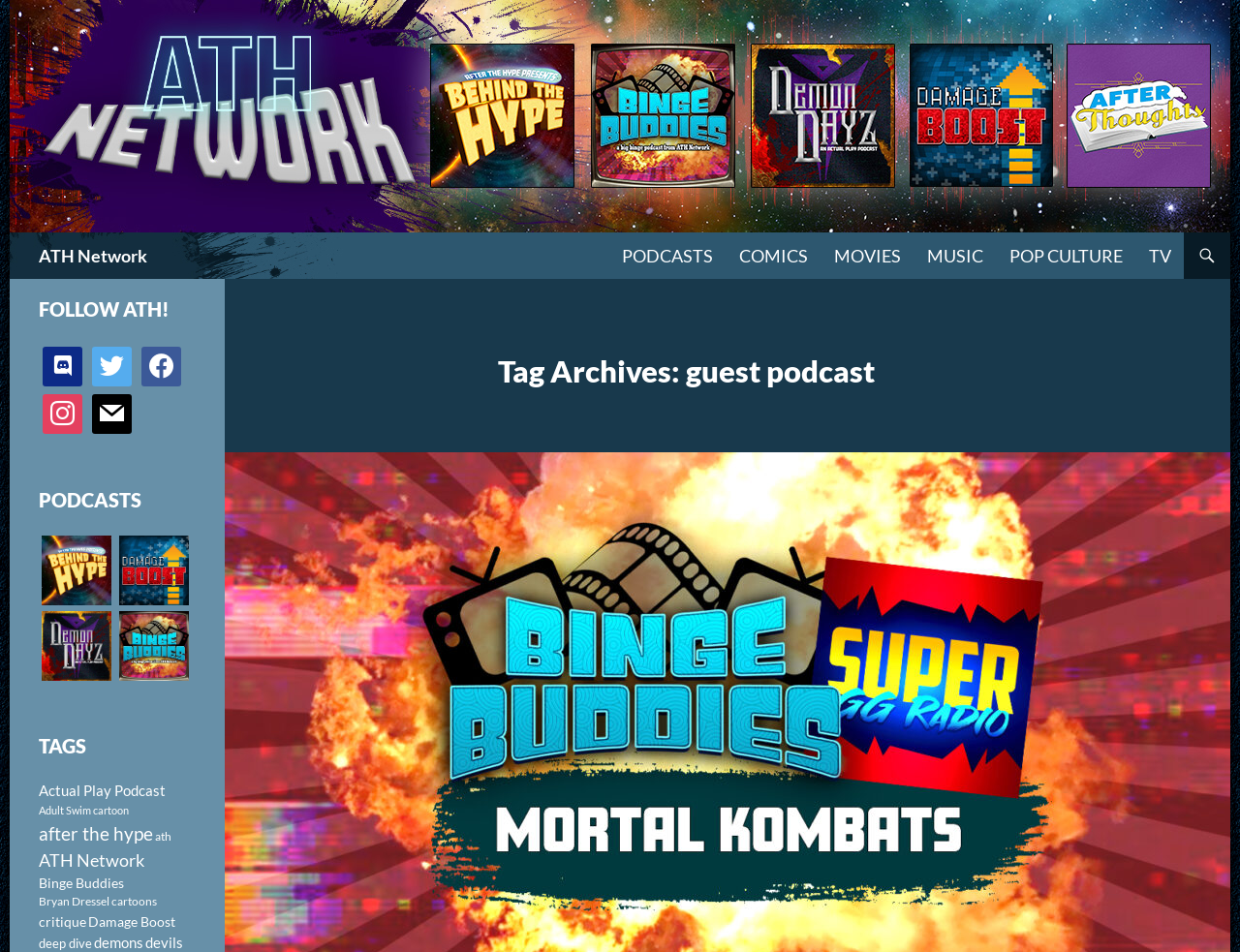Find the bounding box coordinates for the HTML element specified by: "Pop Culture".

[0.805, 0.244, 0.915, 0.293]